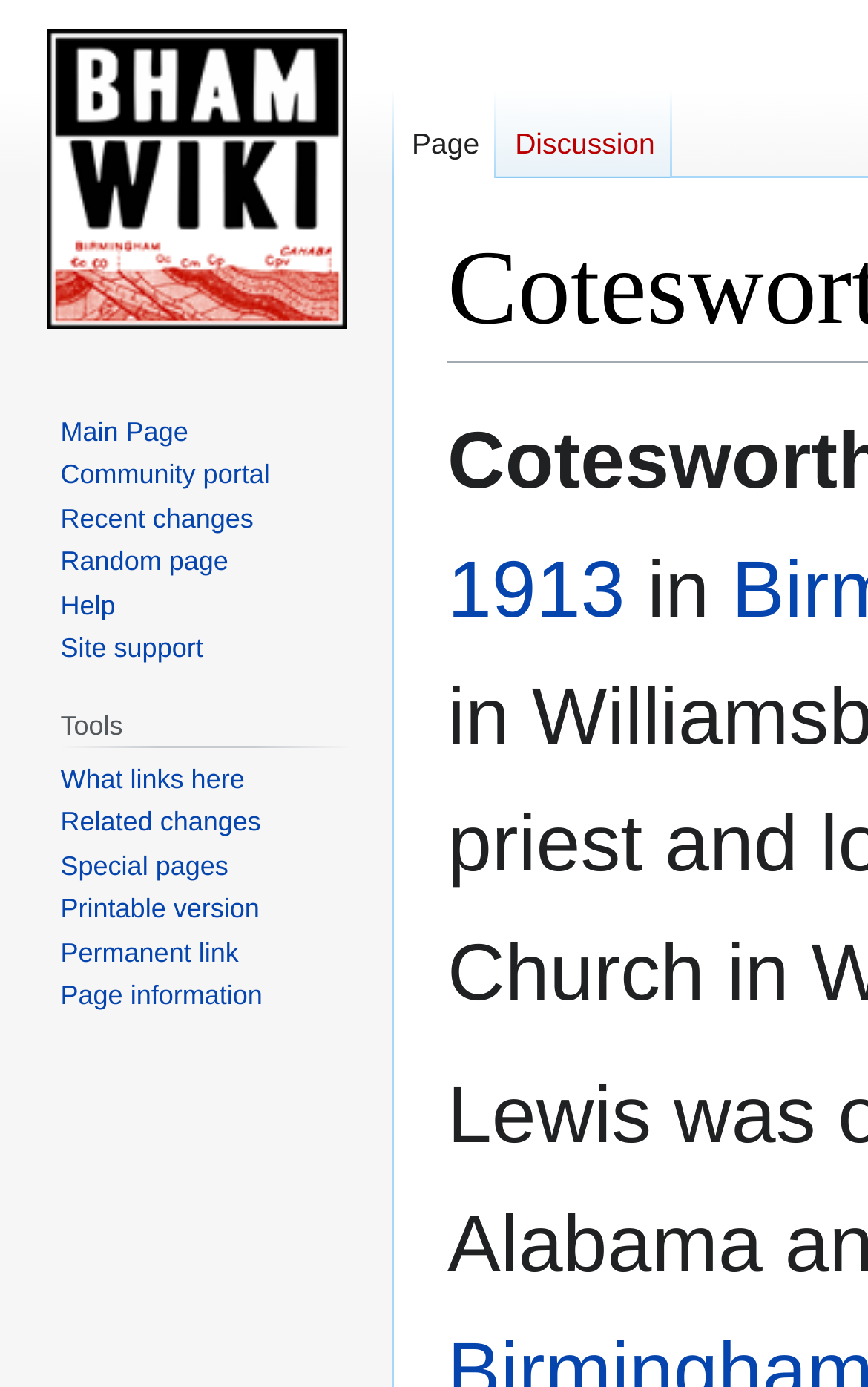Please provide a comprehensive answer to the question below using the information from the image: How many navigation sections are on the webpage?

There are three navigation sections on the webpage: 'Namespaces', 'Navigation', and 'Tools'. These sections provide links to different parts of the website.